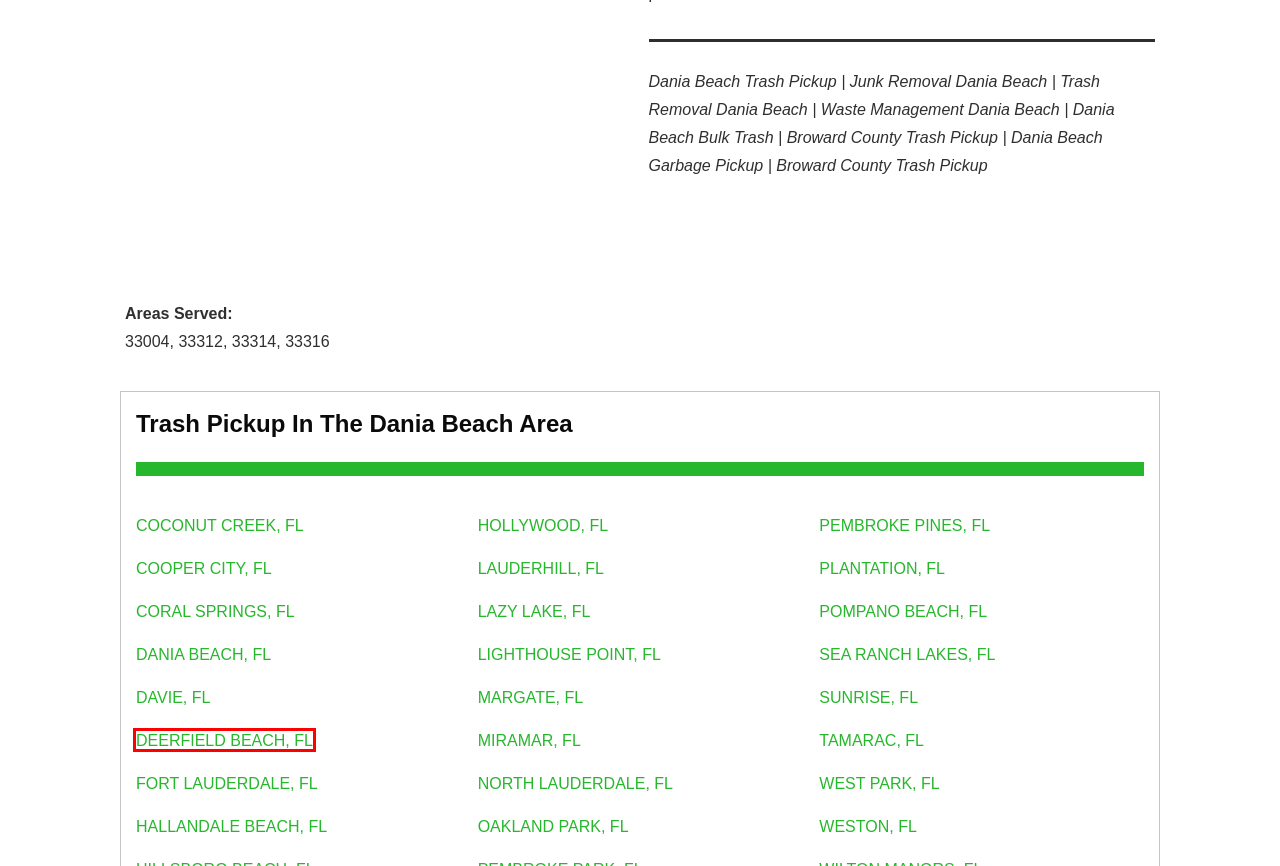You are provided with a screenshot of a webpage highlighting a UI element with a red bounding box. Choose the most suitable webpage description that matches the new page after clicking the element in the bounding box. Here are the candidates:
A. Junk Removal Sunrise FL: USA Trash Removal Company
B. Junk Removal West Park FL: Bulk Trash Pickup Service
C. Junk Removal Tamarac FL: Bulk Pickup Tamarac
D. Junk Removal Davie, Florida: Davie Bulk Pickup Company
E. Junk Removal Weston FL: Bulk Trash Pickup Weston
F. Junk Removal Fort Lauderdale FL: Bulk Pickup Fort Lauderdale
G. Junk Removal Deerfield Beach FL: Deerfield Beach Bulk Pickup
H. Junk Removal Lighthouse Point FL: Trash Service Lighthouse Point

G